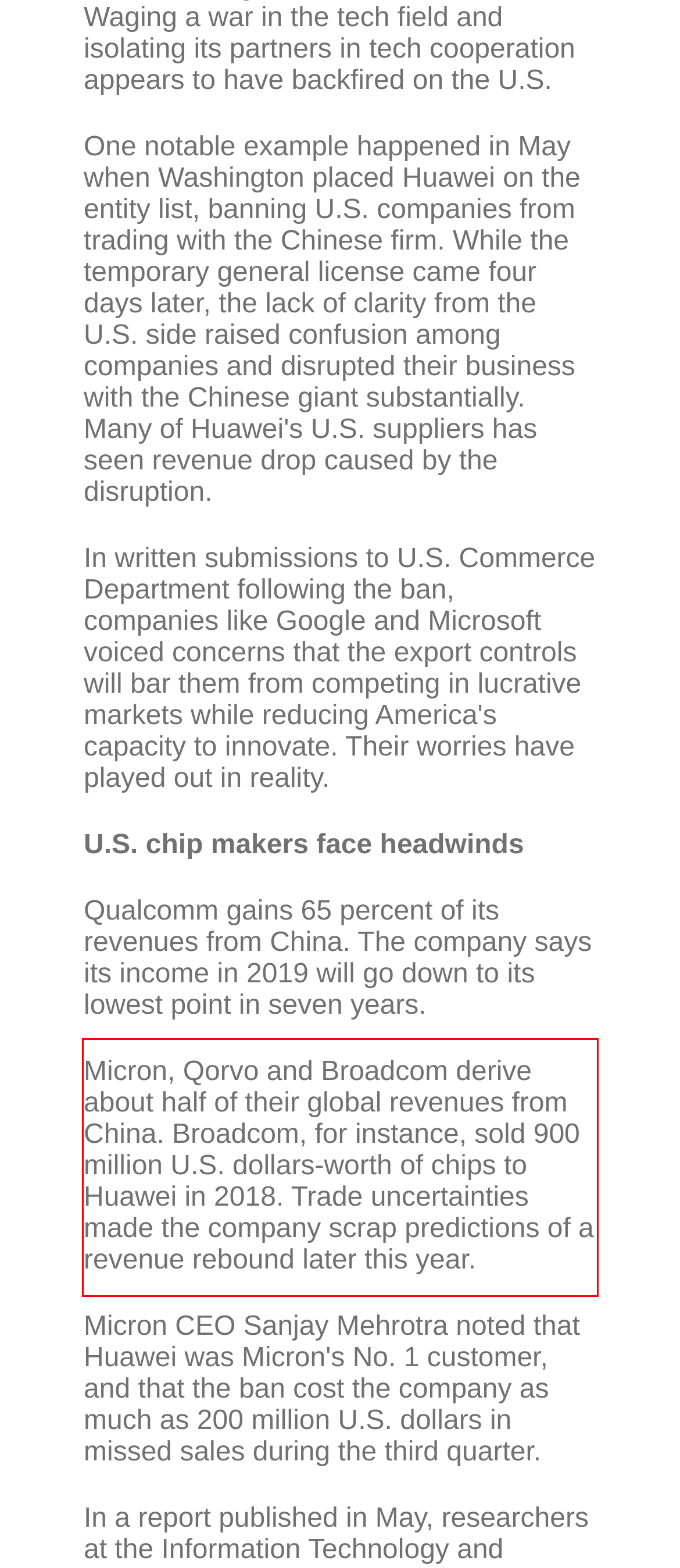Using OCR, extract the text content found within the red bounding box in the given webpage screenshot.

Micron, Qorvo and Broadcom derive about half of their global revenues from China. Broadcom, for instance, sold 900 million U.S. dollars-worth of chips to Huawei in 2018. Trade uncertainties made the company scrap predictions of a revenue rebound later this year.